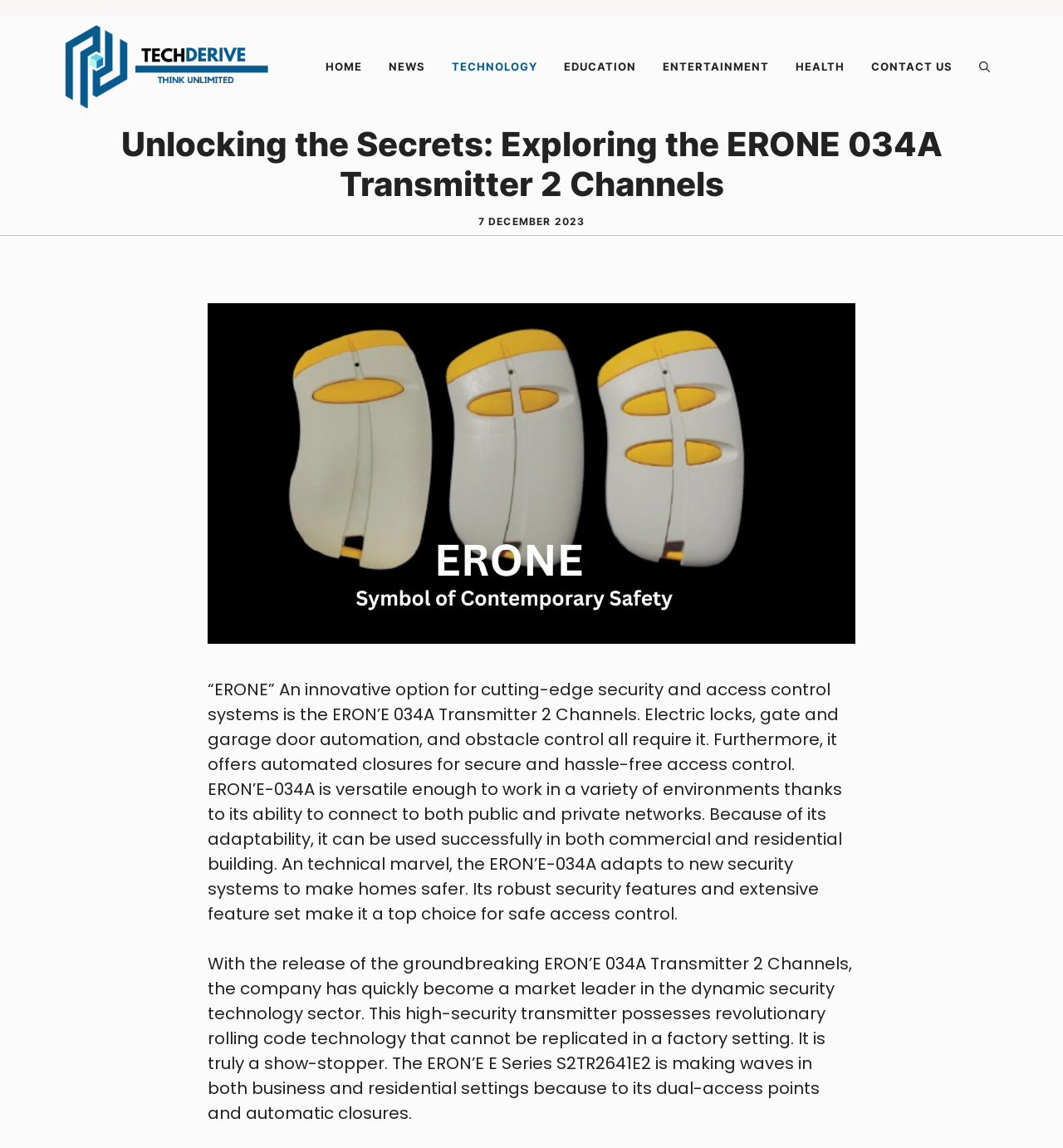Answer the question briefly using a single word or phrase: 
What is the ERONE 034A Transmitter used for?

Access control systems